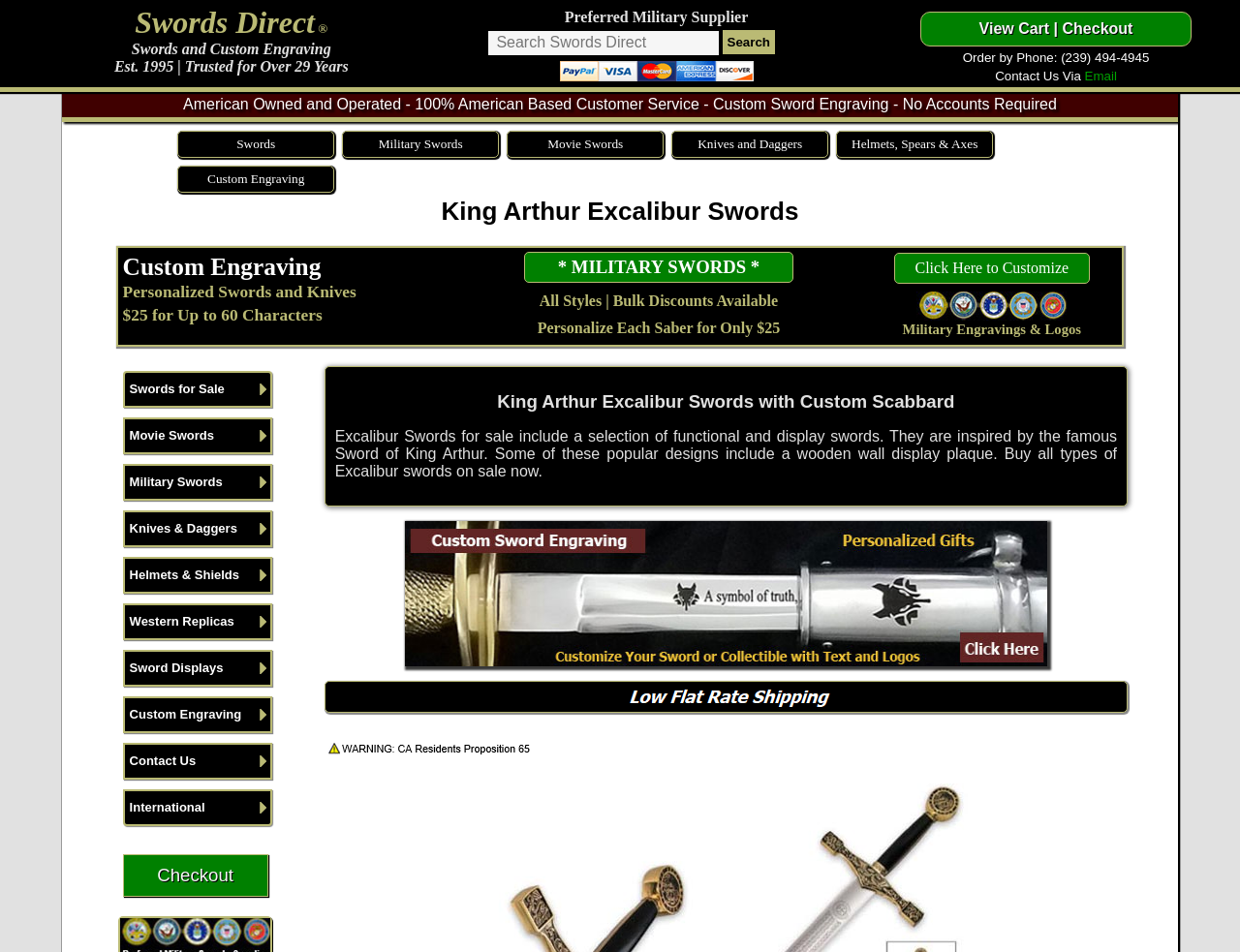Consider the image and give a detailed and elaborate answer to the question: 
What payment methods are accepted?

The payment methods accepted can be determined by looking at the image at the top of the webpage, which displays the logos of PayPal and major credit cards, indicating that these payment methods are accepted.